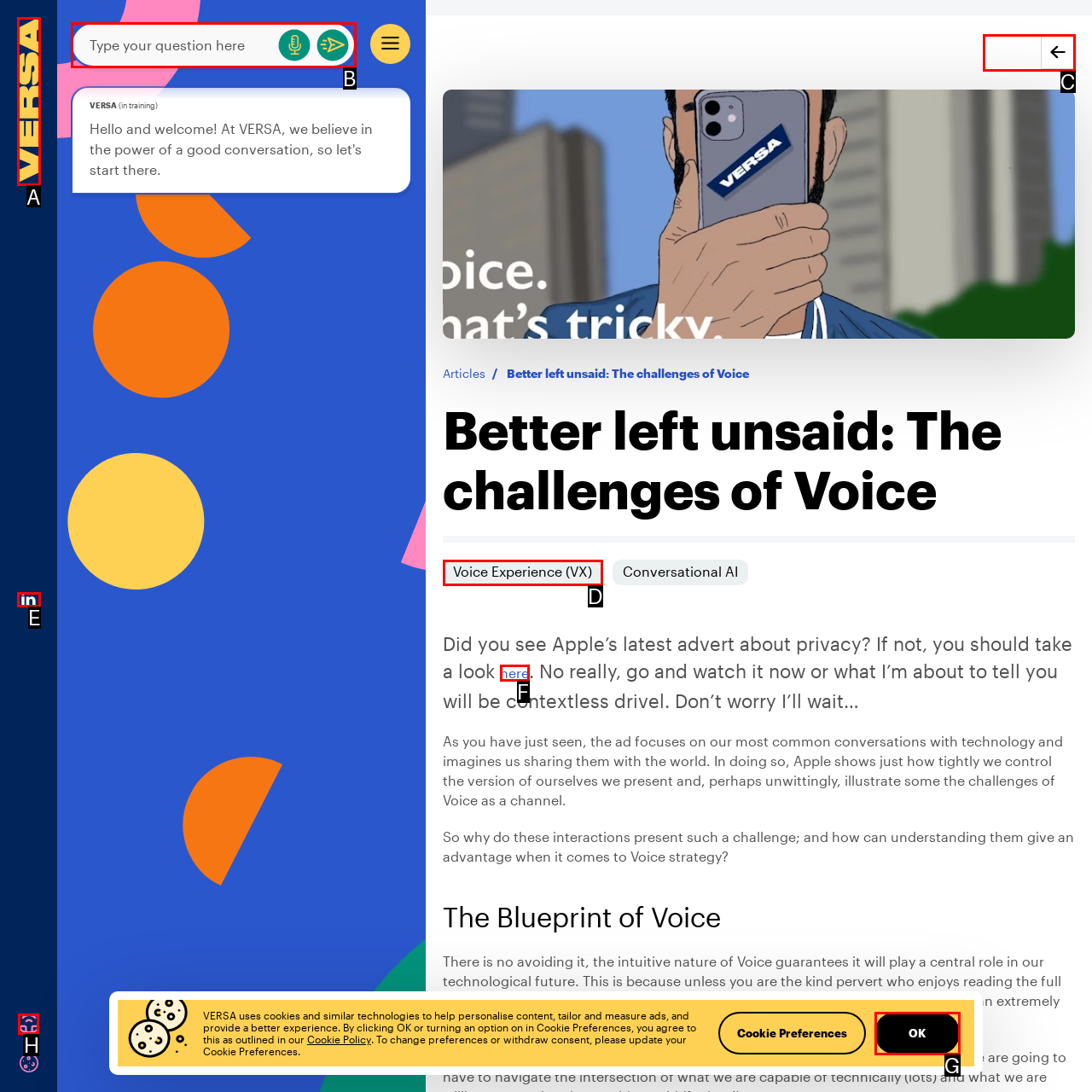Find the option you need to click to complete the following instruction: Click the Versa Logo
Answer with the corresponding letter from the choices given directly.

A